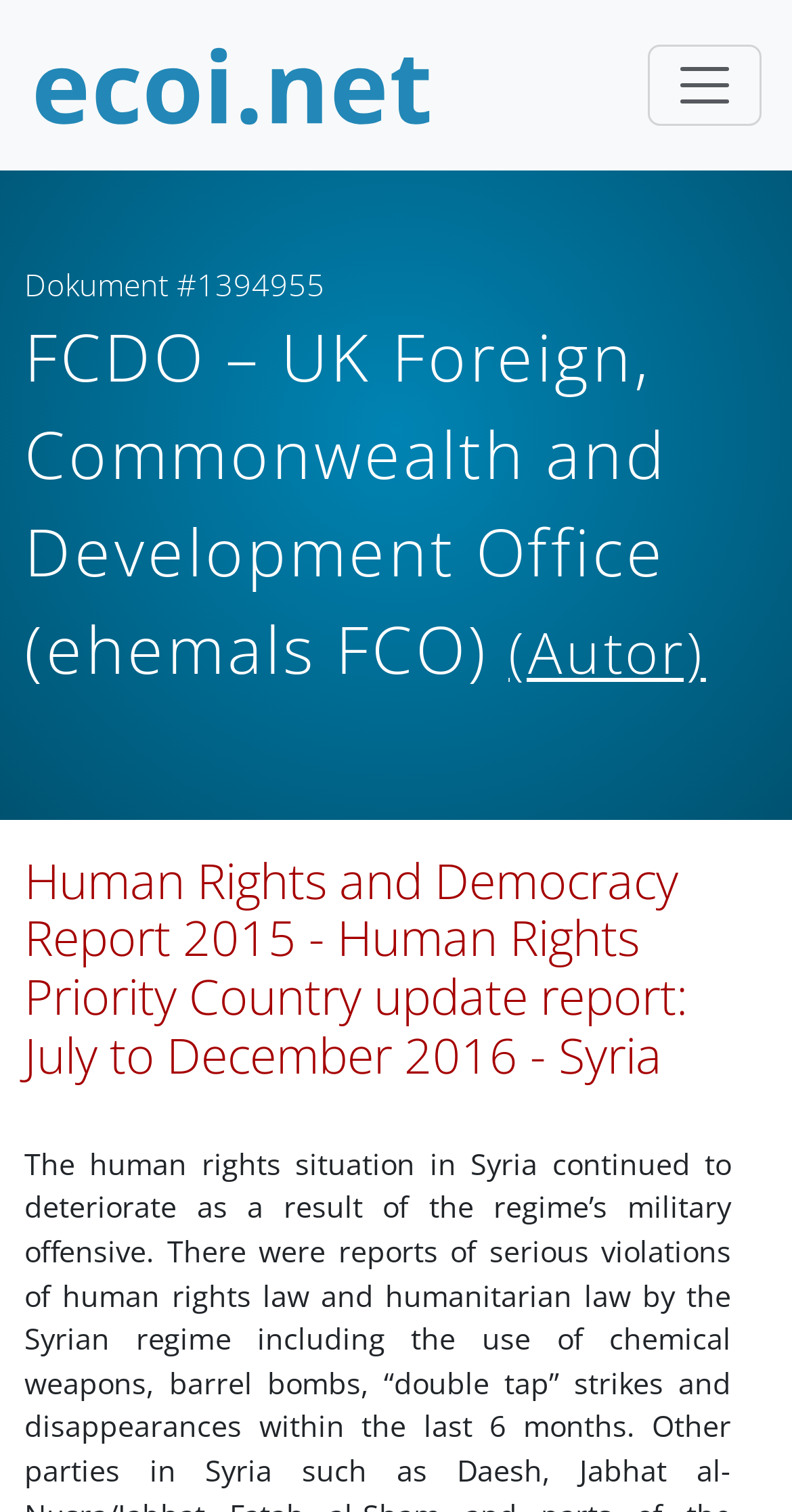Identify the bounding box of the UI component described as: "aria-label="Navigation umschalten"".

[0.818, 0.03, 0.962, 0.083]